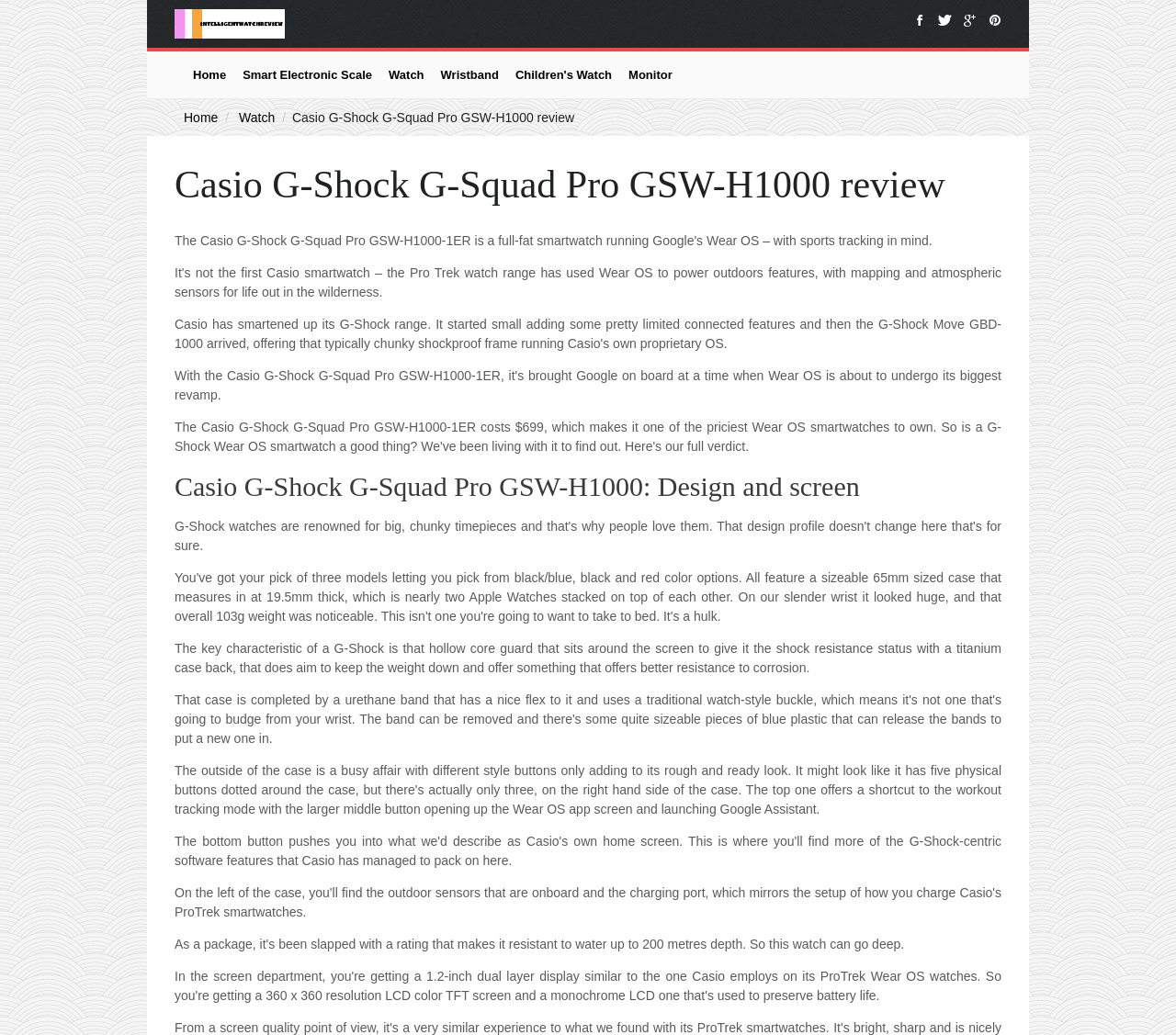Given the element description facebook, identify the bounding box coordinates for the UI element on the webpage screenshot. The format should be (top-left x, top-left y, bottom-right x, bottom-right y), with values between 0 and 1.

[0.772, 0.009, 0.791, 0.03]